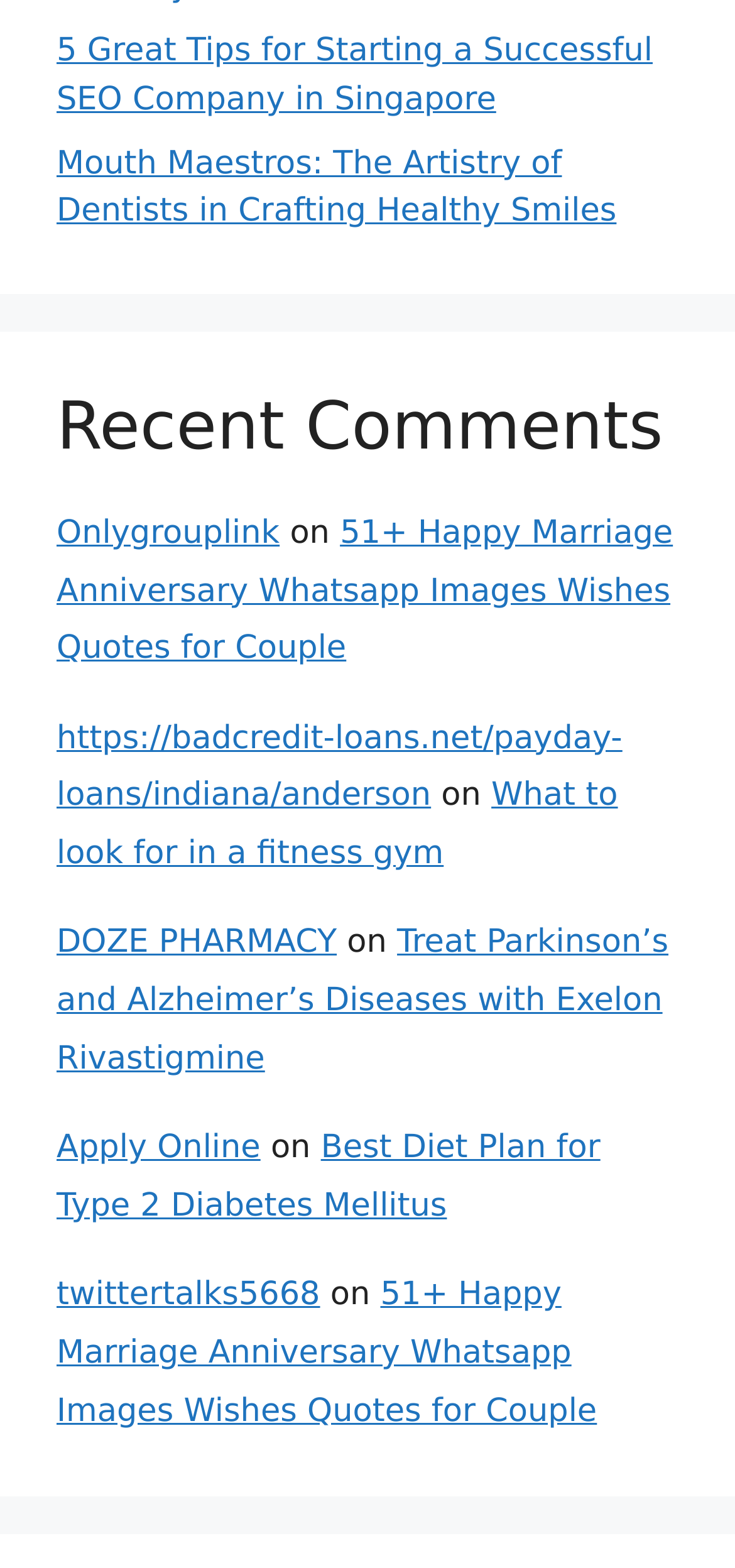What is the text of the second link in the third article? Based on the image, give a response in one word or a short phrase.

on